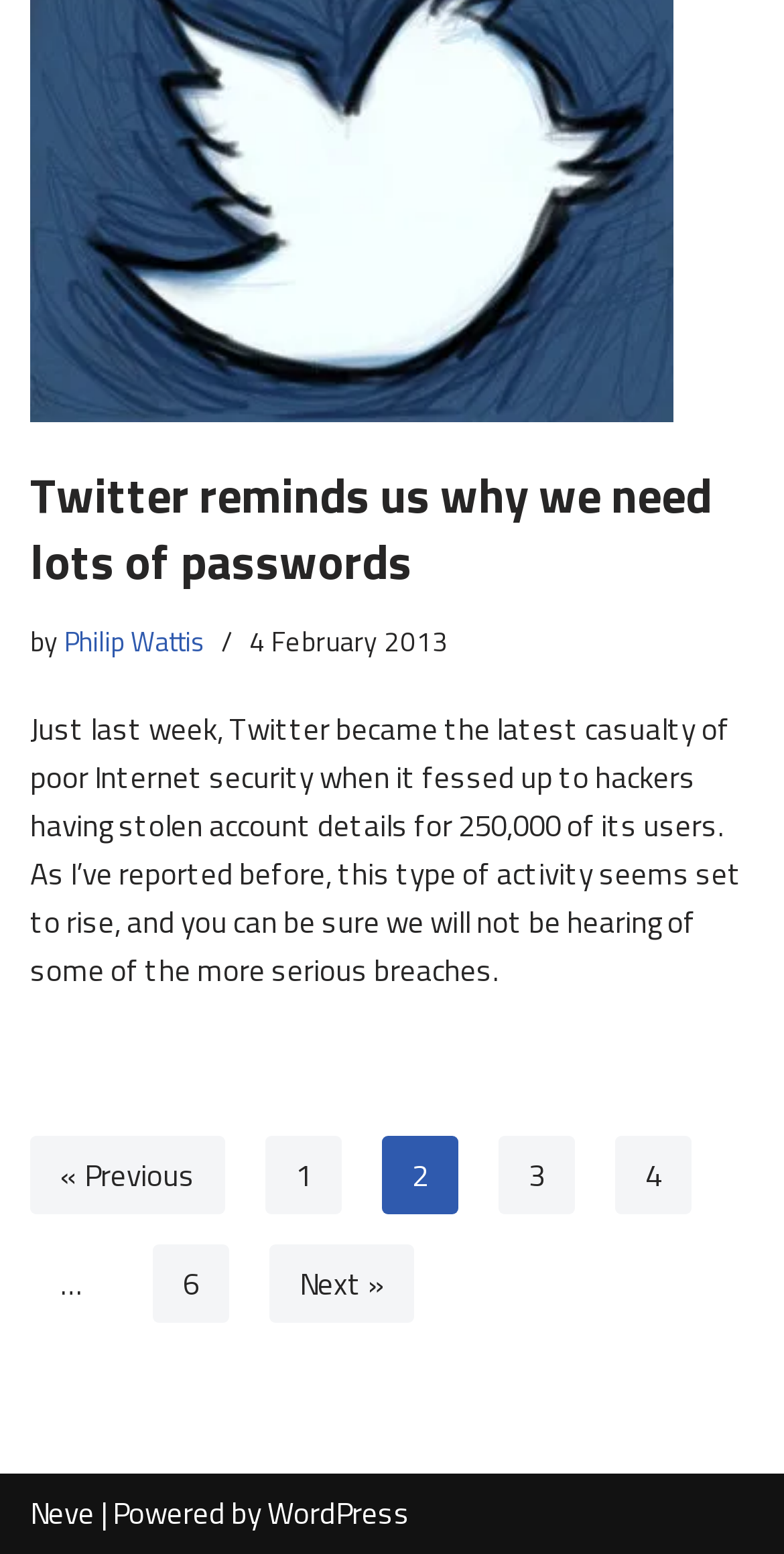Please determine the bounding box coordinates of the clickable area required to carry out the following instruction: "Read the article by Philip Wattis". The coordinates must be four float numbers between 0 and 1, represented as [left, top, right, bottom].

[0.082, 0.4, 0.262, 0.425]